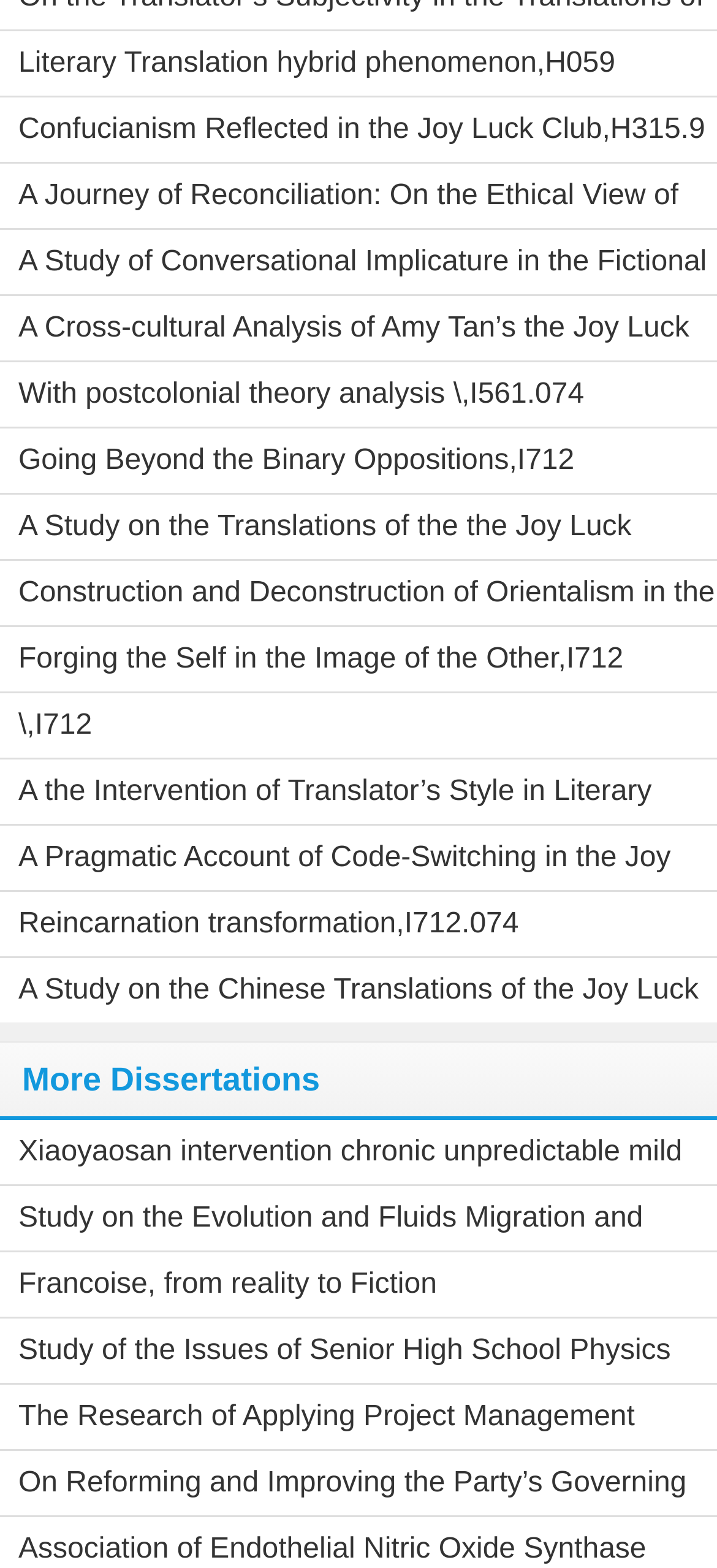What is the topic of the first link?
Please provide a comprehensive answer based on the contents of the image.

I looked at the OCR text of the first link element, which is 'Literary Translation hybrid phenomenon', and determined that the topic of the first link is Literary Translation.